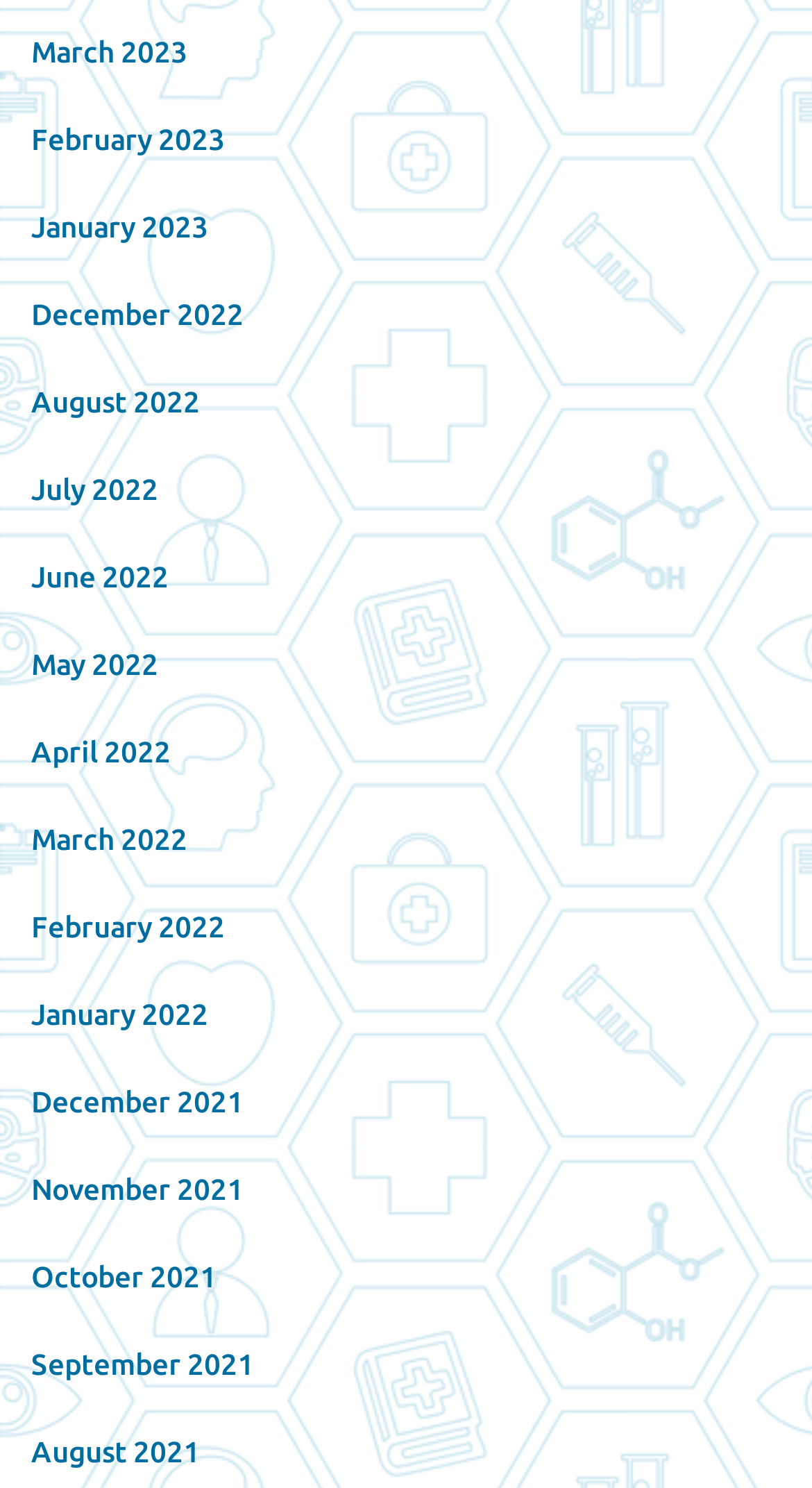Find the bounding box coordinates for the element that must be clicked to complete the instruction: "check January 2023". The coordinates should be four float numbers between 0 and 1, indicated as [left, top, right, bottom].

[0.038, 0.137, 0.256, 0.168]